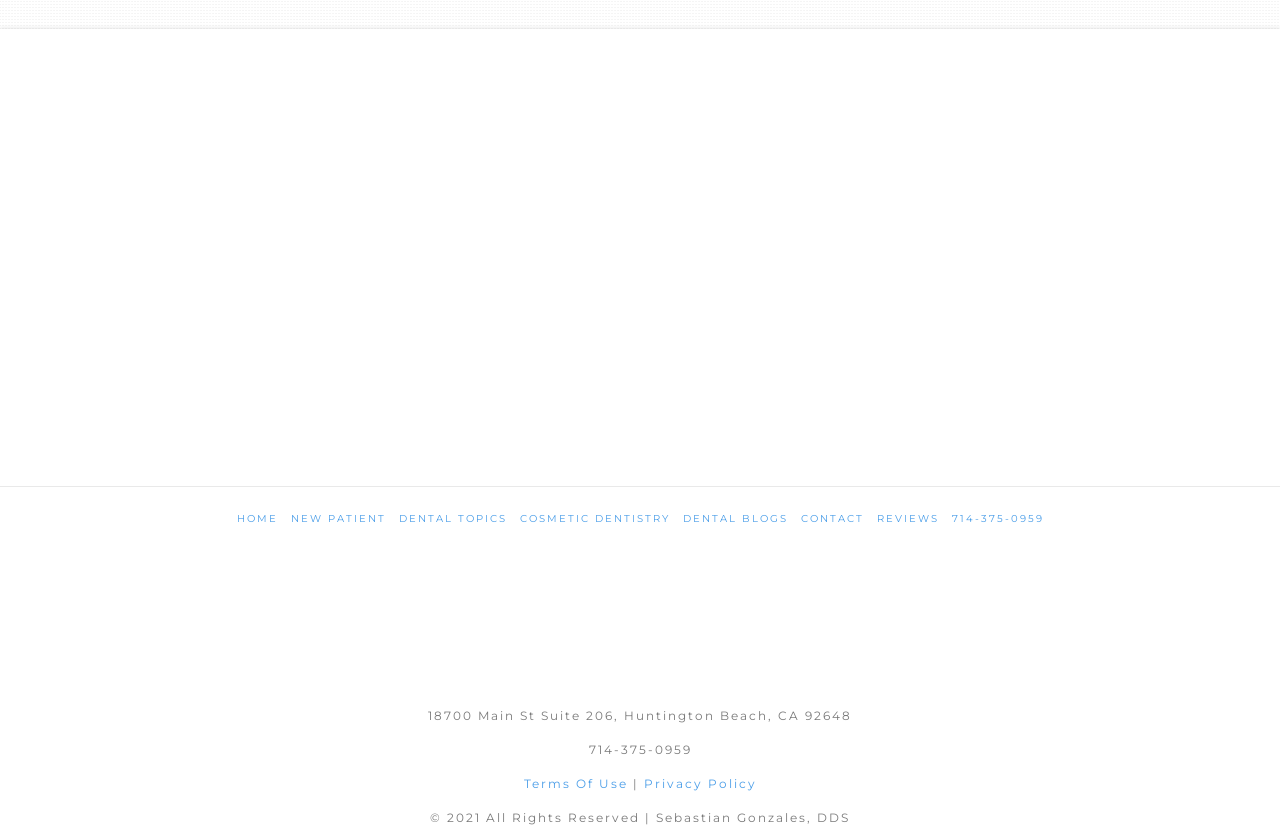Indicate the bounding box coordinates of the element that must be clicked to execute the instruction: "click HOME". The coordinates should be given as four float numbers between 0 and 1, i.e., [left, top, right, bottom].

[0.185, 0.613, 0.217, 0.628]